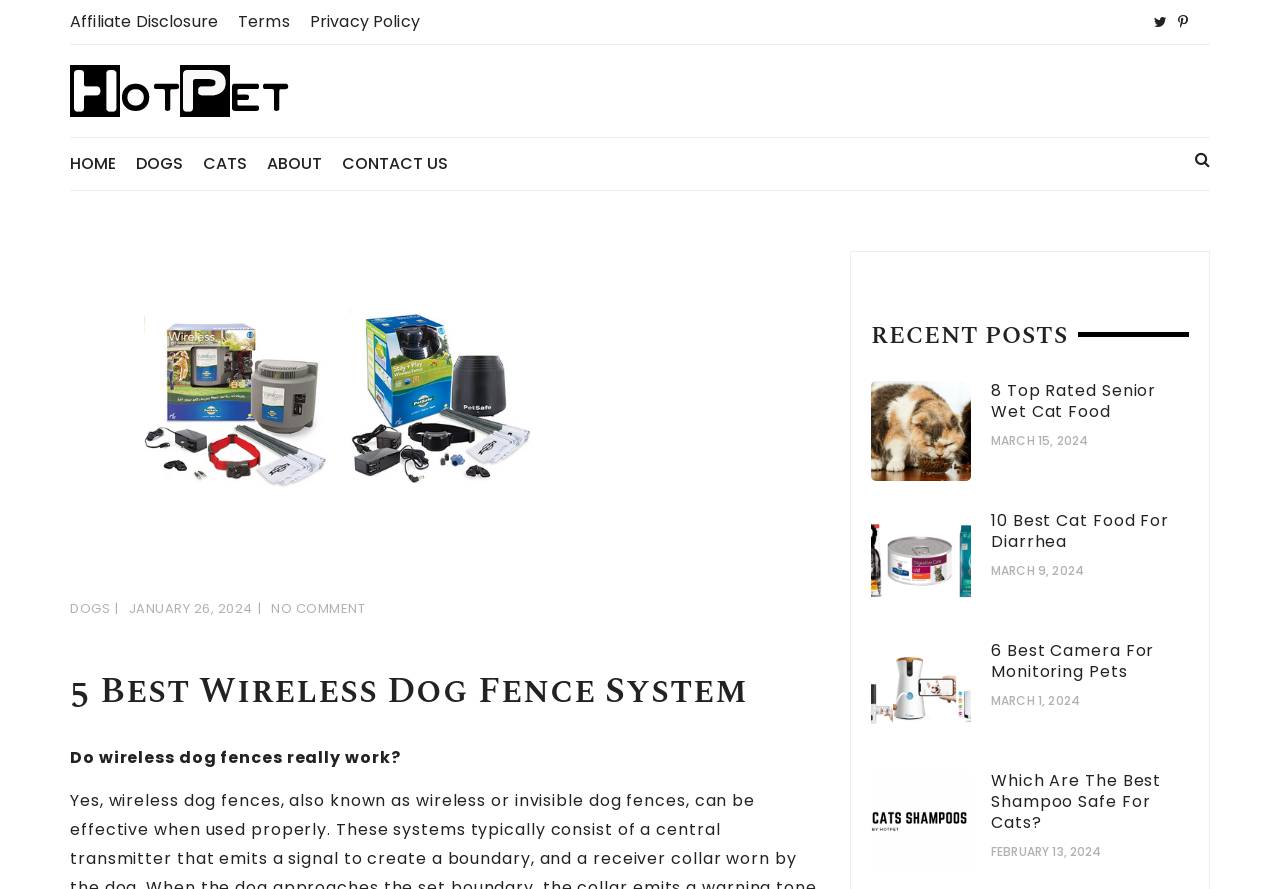Create an in-depth description of the webpage, covering main sections.

The webpage is about pet care, specifically focusing on dogs and cats. At the top, there is a logo of "hotpet" on the left, accompanied by a navigation menu with links to "HOME", "DOGS", "CATS", "ABOUT", and "CONTACT US". On the right side, there is a search icon.

Below the navigation menu, there is a large image related to the best wireless dog fence system. The main content of the page is divided into two sections. The left section has a heading "5 Best Wireless Dog Fence System" followed by a question "Do wireless dog fences really work?".

The right section is titled "RECENT POSTS" and features a list of four articles with images and links. The articles are about senior cat food, cat food for diarrhea, cameras for monitoring pets, and shampoo safe for cats. Each article has a heading, a link to the full article, and a timestamp indicating when it was published.

At the top right corner, there are three links to "Affiliate Disclosure", "Terms", and "Privacy Policy".